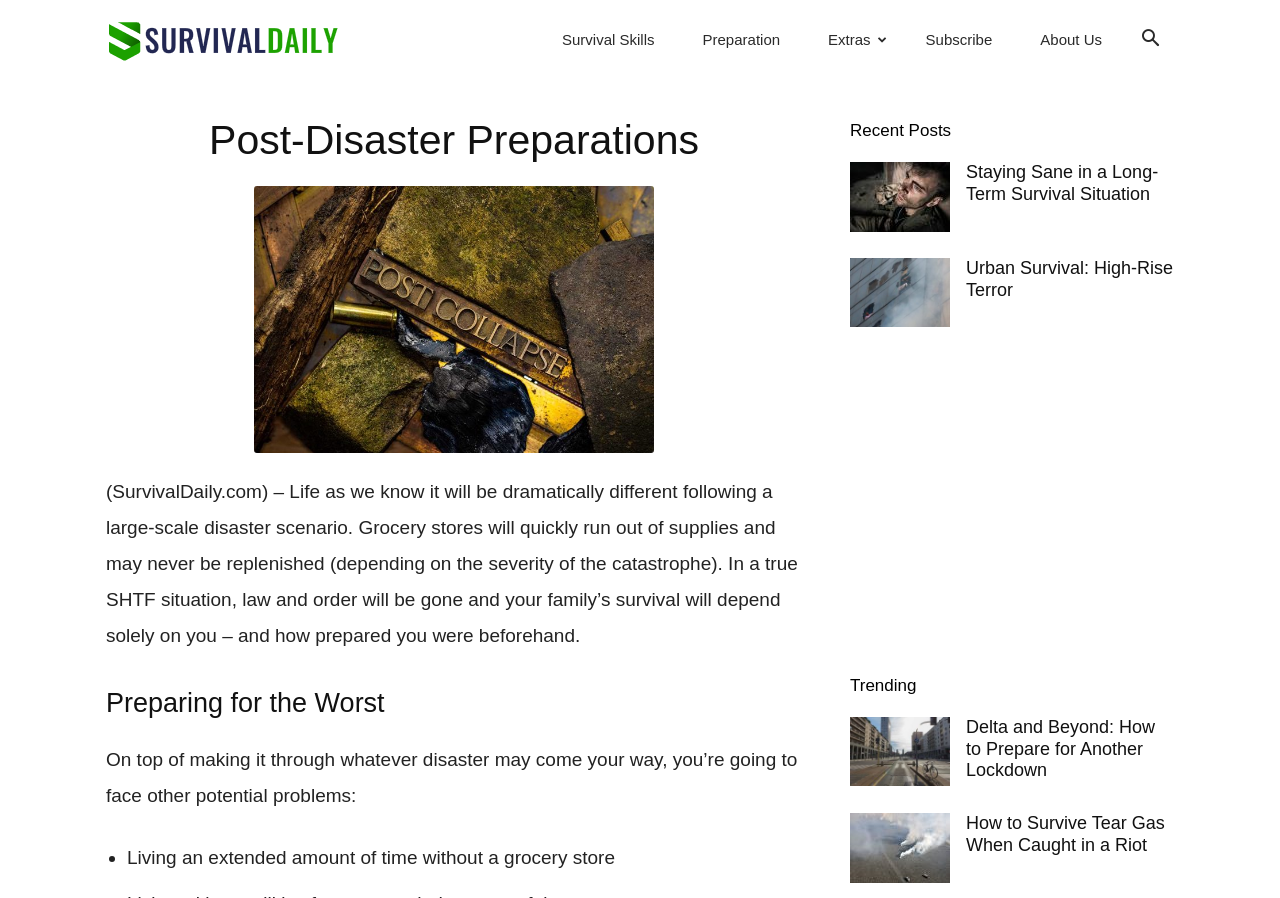Show the bounding box coordinates of the region that should be clicked to follow the instruction: "Check the Recent Posts section."

[0.664, 0.128, 0.917, 0.163]